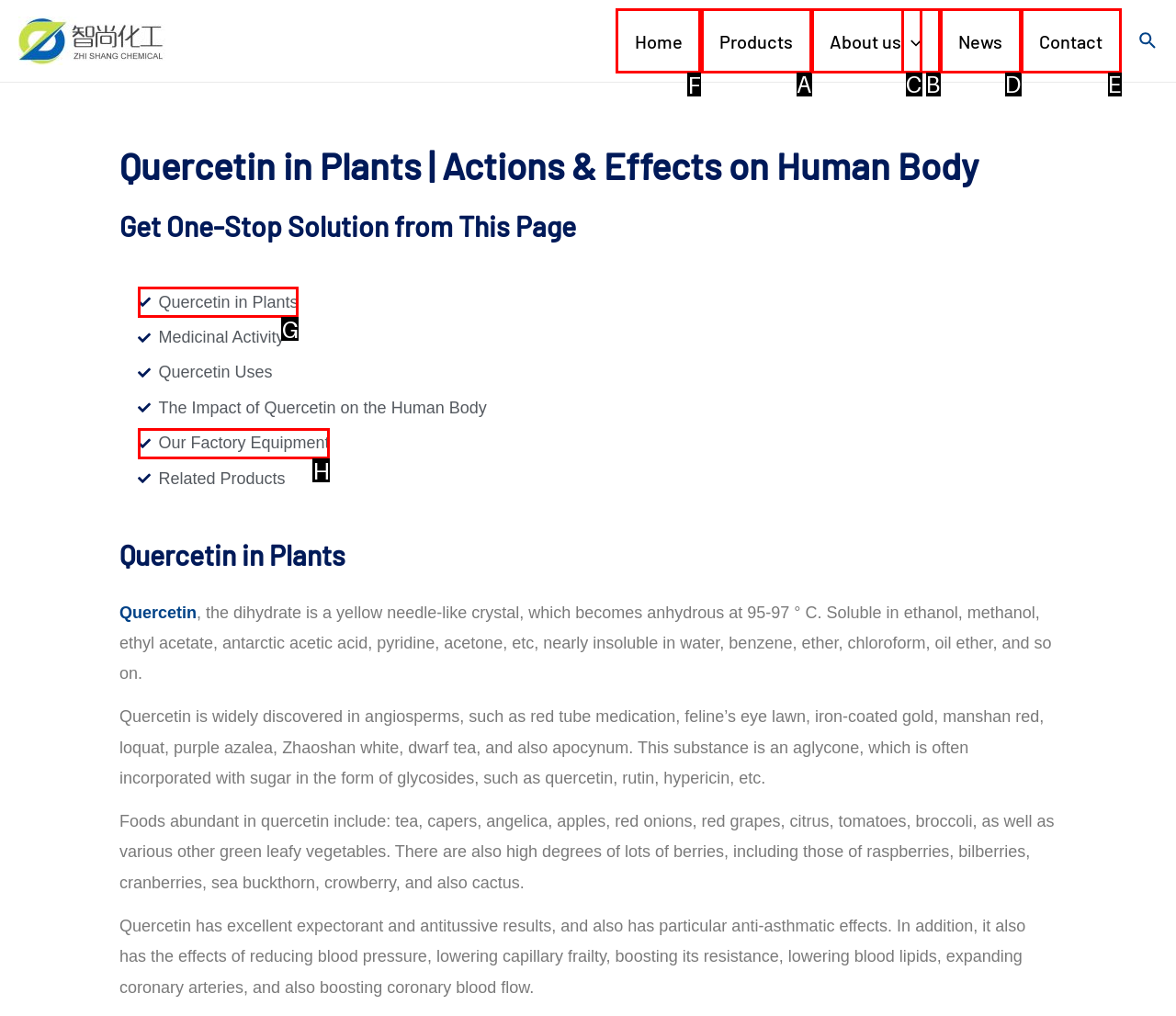For the task "Go to Home page", which option's letter should you click? Answer with the letter only.

F